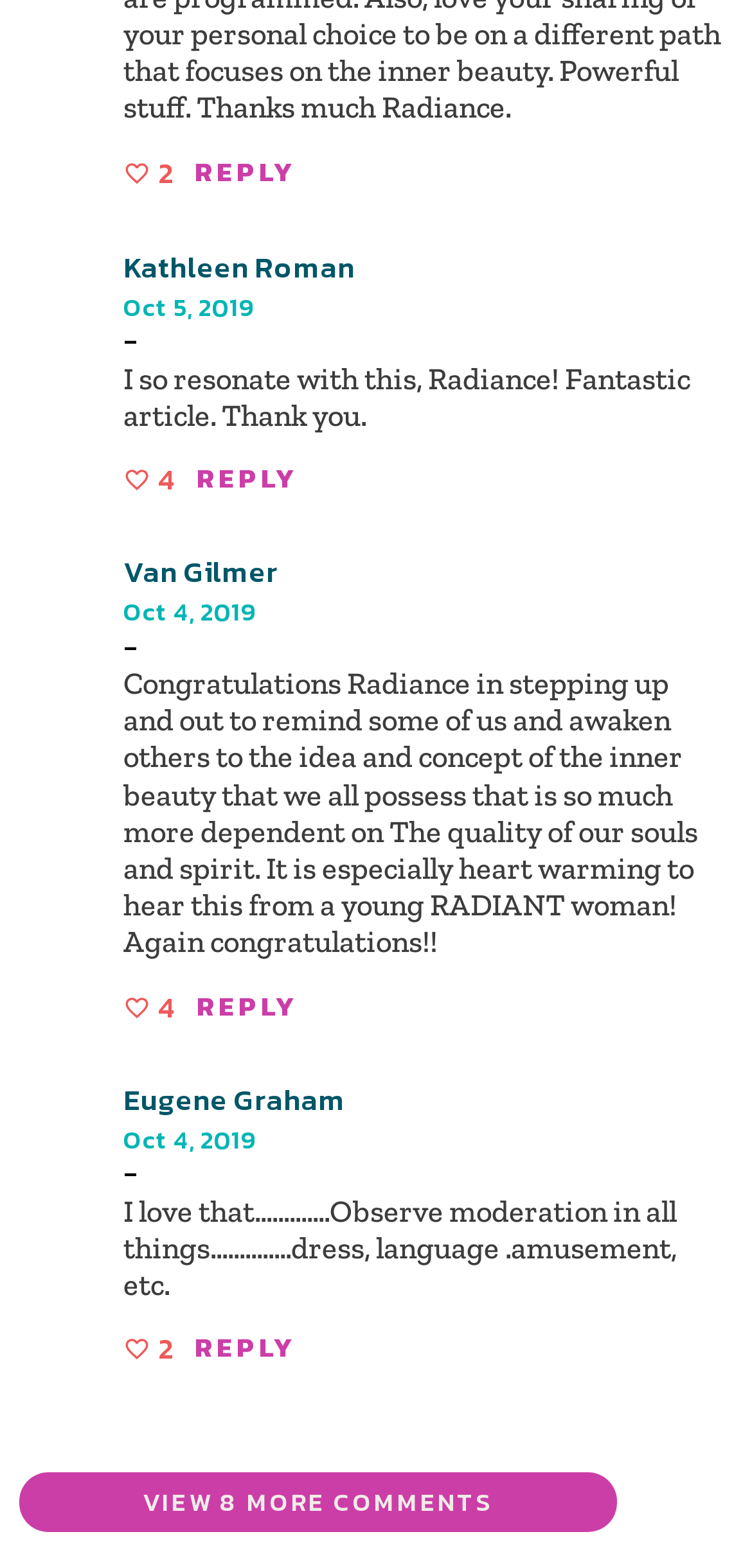Determine the bounding box coordinates of the region I should click to achieve the following instruction: "Reply to Kathleen Roman". Ensure the bounding box coordinates are four float numbers between 0 and 1, i.e., [left, top, right, bottom].

[0.262, 0.293, 0.395, 0.319]